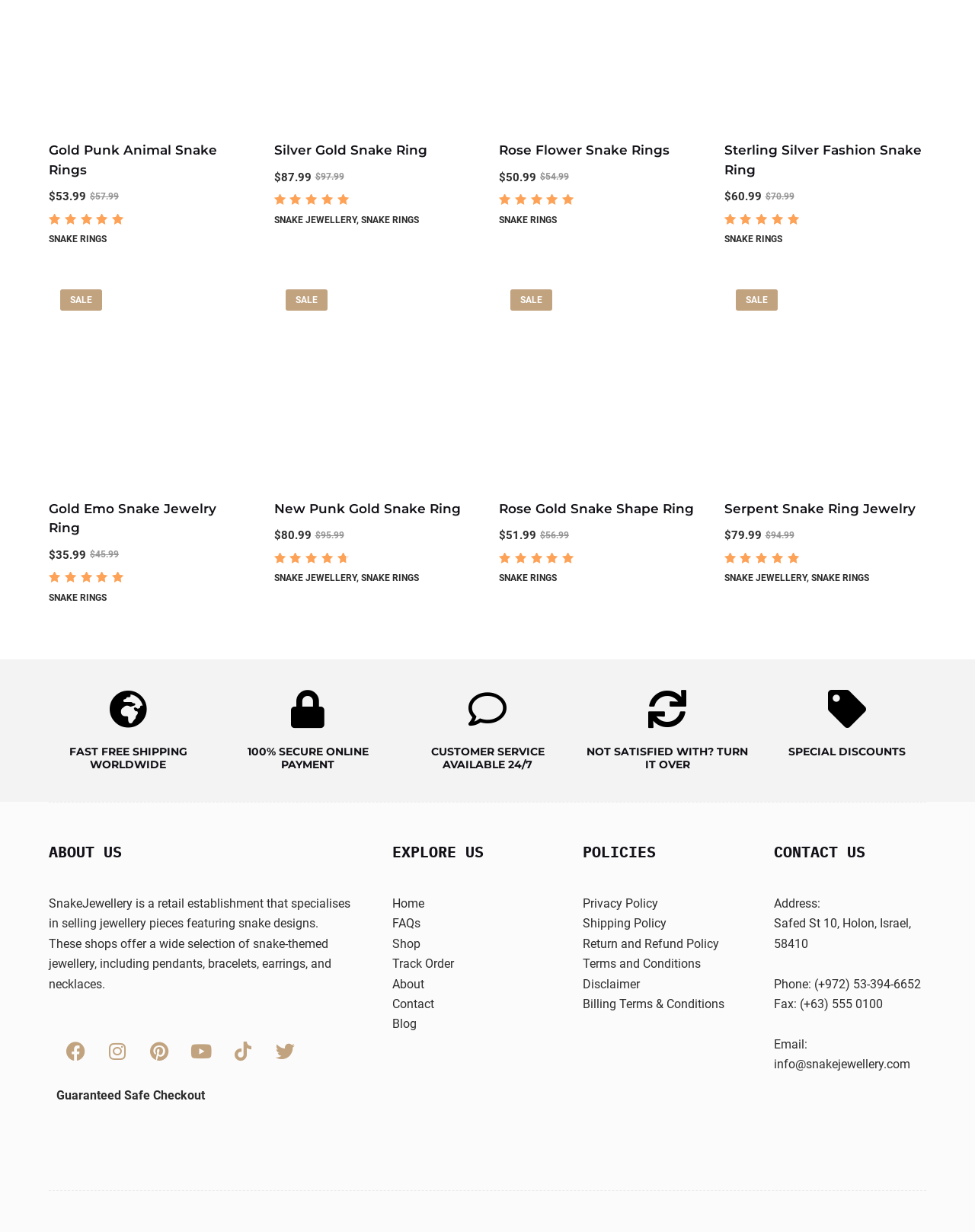Identify the bounding box coordinates for the UI element described as follows: Shop. Use the format (top-left x, top-left y, bottom-right x, bottom-right y) and ensure all values are floating point numbers between 0 and 1.

[0.402, 0.76, 0.431, 0.772]